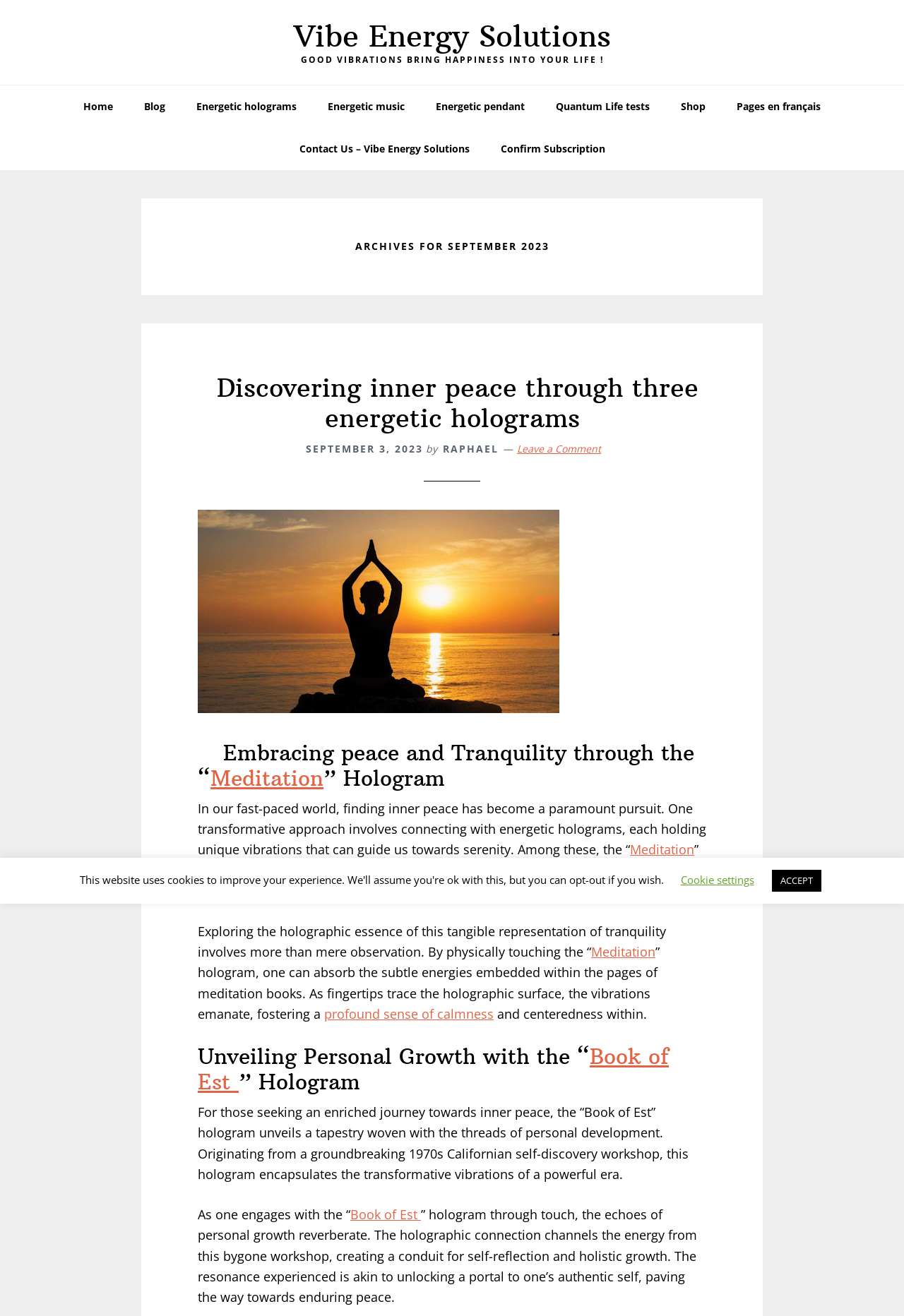What is the title of the first blog post?
Please provide a single word or phrase answer based on the image.

Discovering inner peace through three energetic holograms